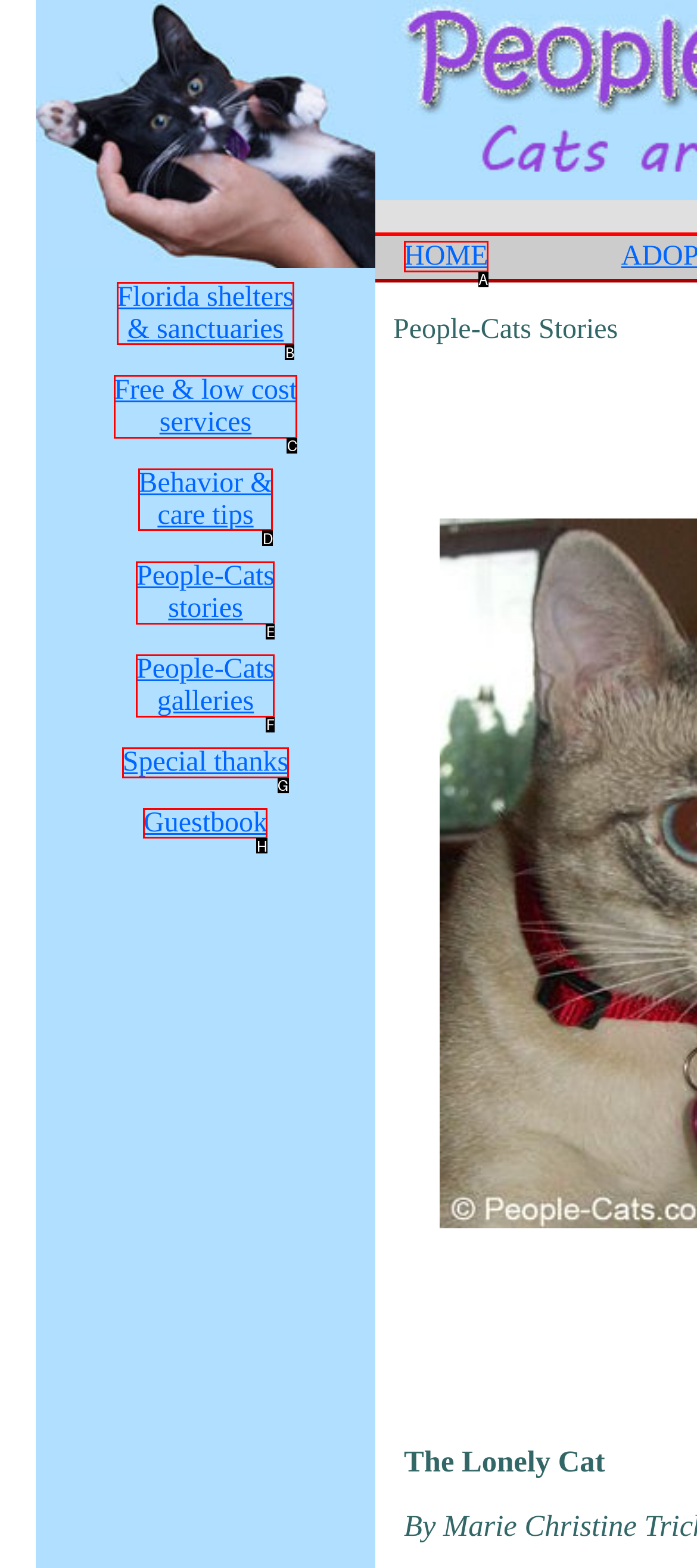Indicate which red-bounded element should be clicked to perform the task: visit Florida shelters and sanctuaries Answer with the letter of the correct option.

B